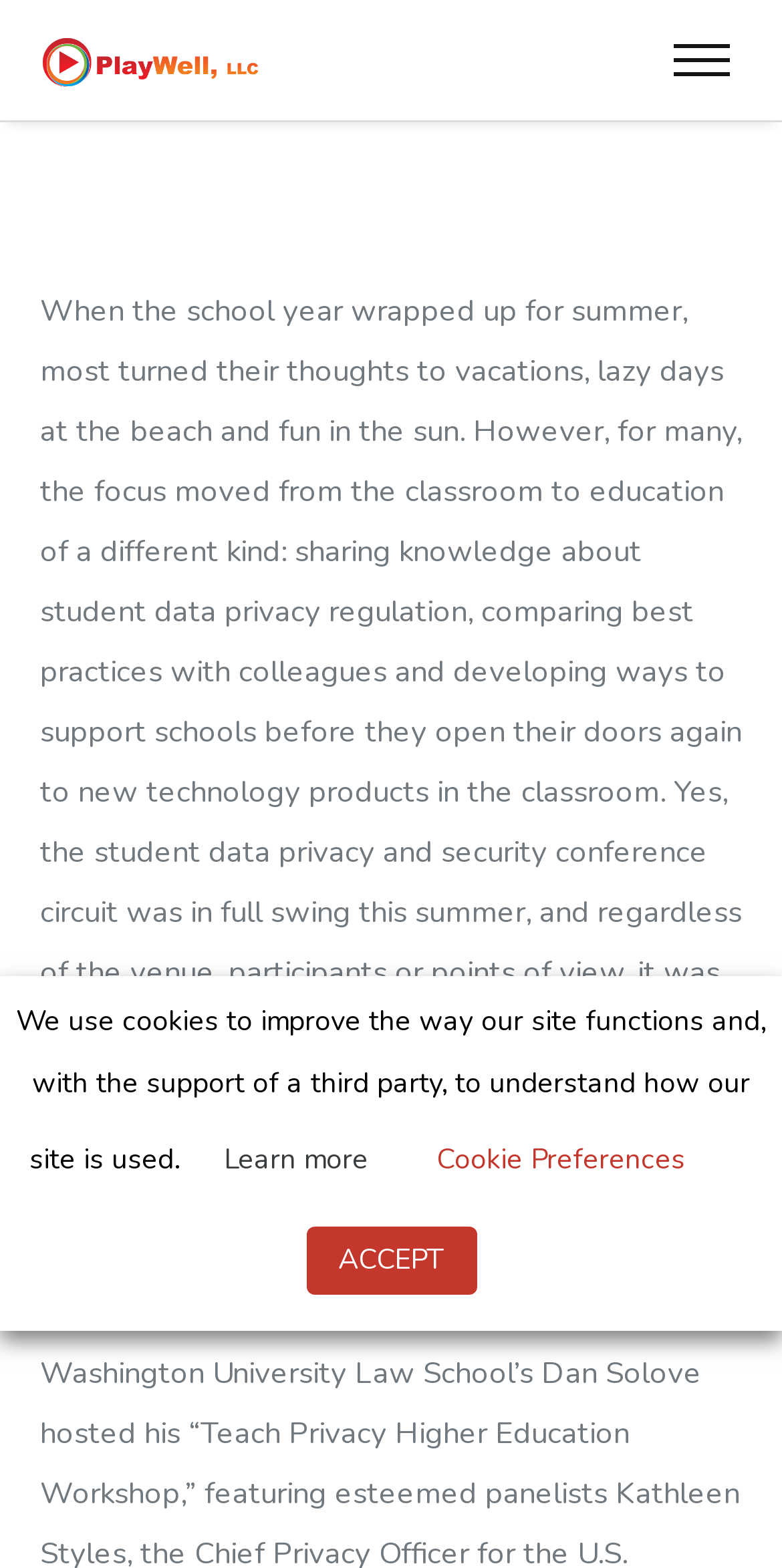What is the main theme of the article?
Look at the image and provide a short answer using one word or a phrase.

Common data privacy interests